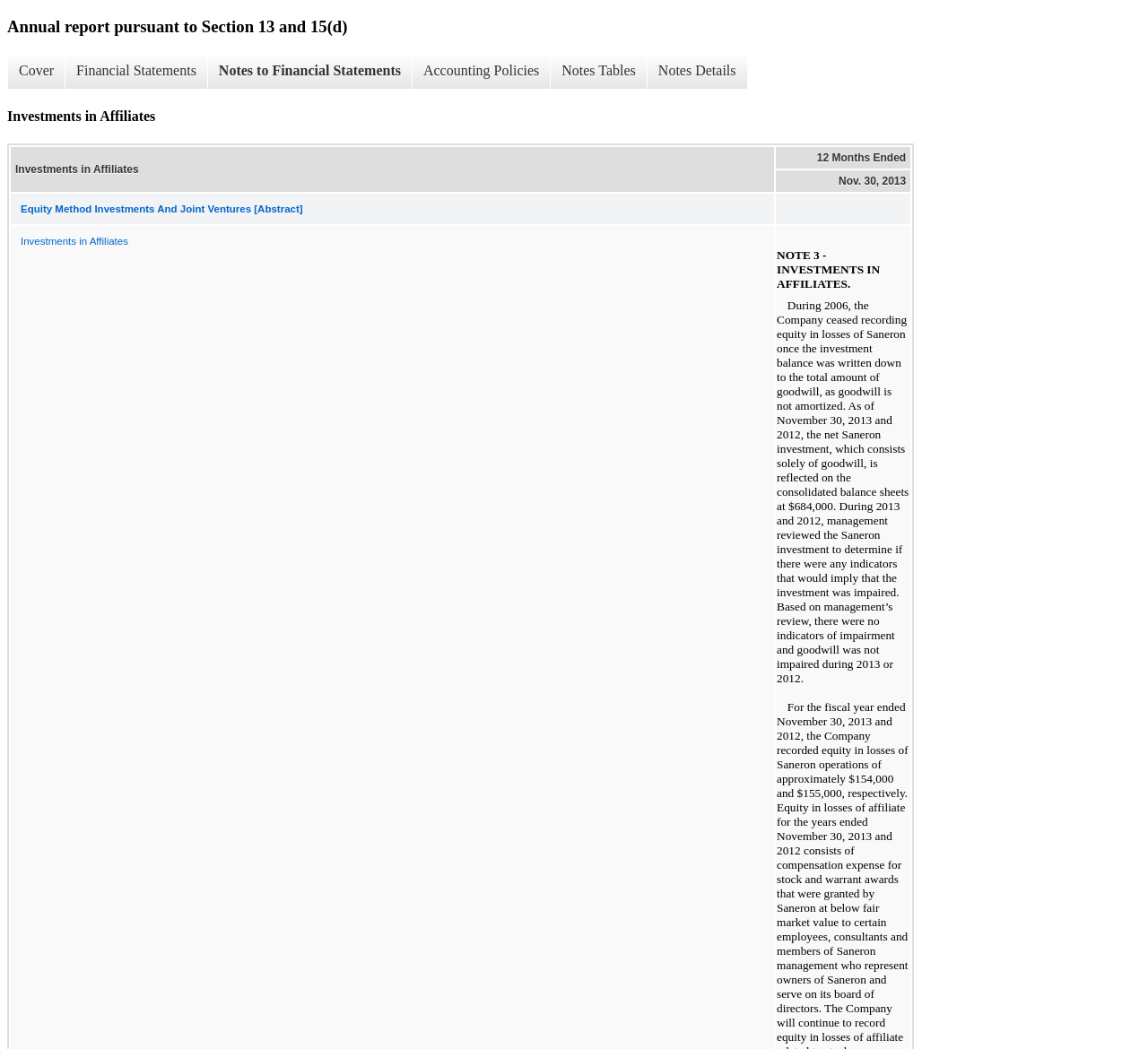What is the first section of the annual report? Based on the image, give a response in one word or a short phrase.

Cover